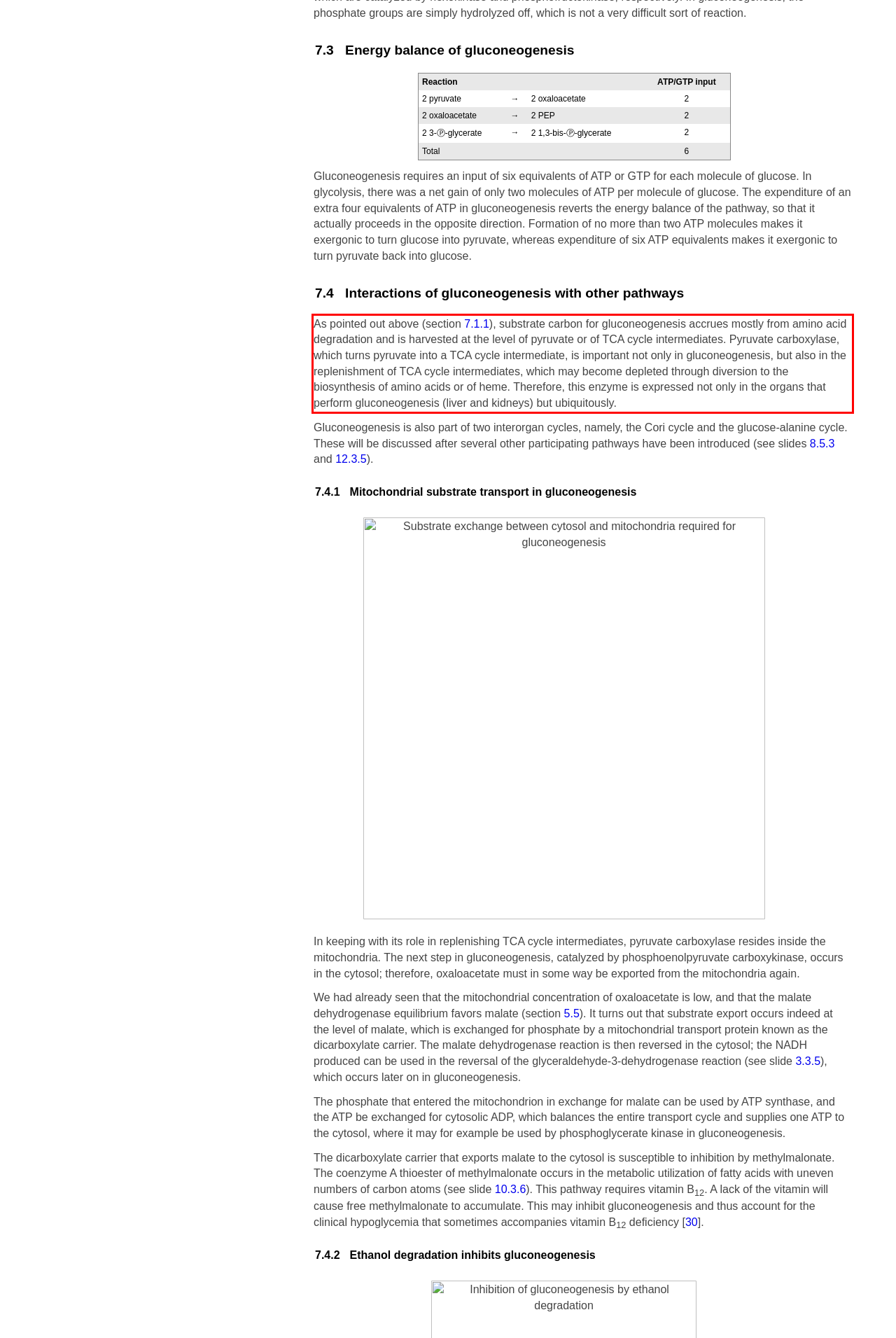Using the provided webpage screenshot, recognize the text content in the area marked by the red bounding box.

As pointed out above (section 7.1.1), substrate carbon for gluconeogenesis accrues mostly from amino acid degradation and is harvested at the level of pyruvate or of TCA cycle intermediates. Pyruvate carboxylase, which turns pyruvate into a TCA cycle intermediate, is important not only in gluconeogenesis, but also in the replenishment of TCA cycle intermediates, which may become depleted through diversion to the biosynthesis of amino acids or of heme. Therefore, this enzyme is expressed not only in the organs that perform gluconeogenesis (liver and kidneys) but ubiquitously.